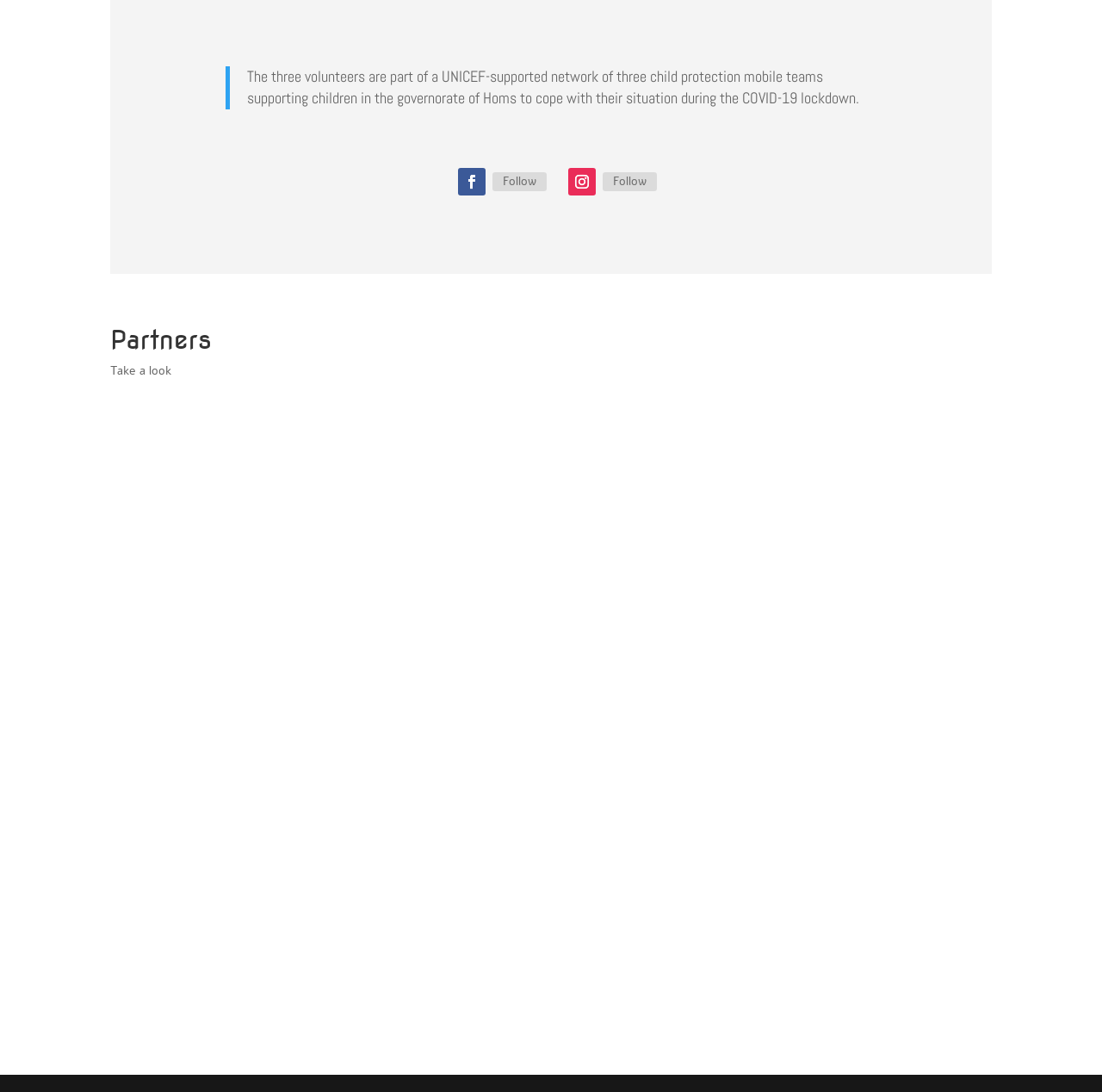Indicate the bounding box coordinates of the clickable region to achieve the following instruction: "Follow the second account."

[0.546, 0.158, 0.596, 0.175]